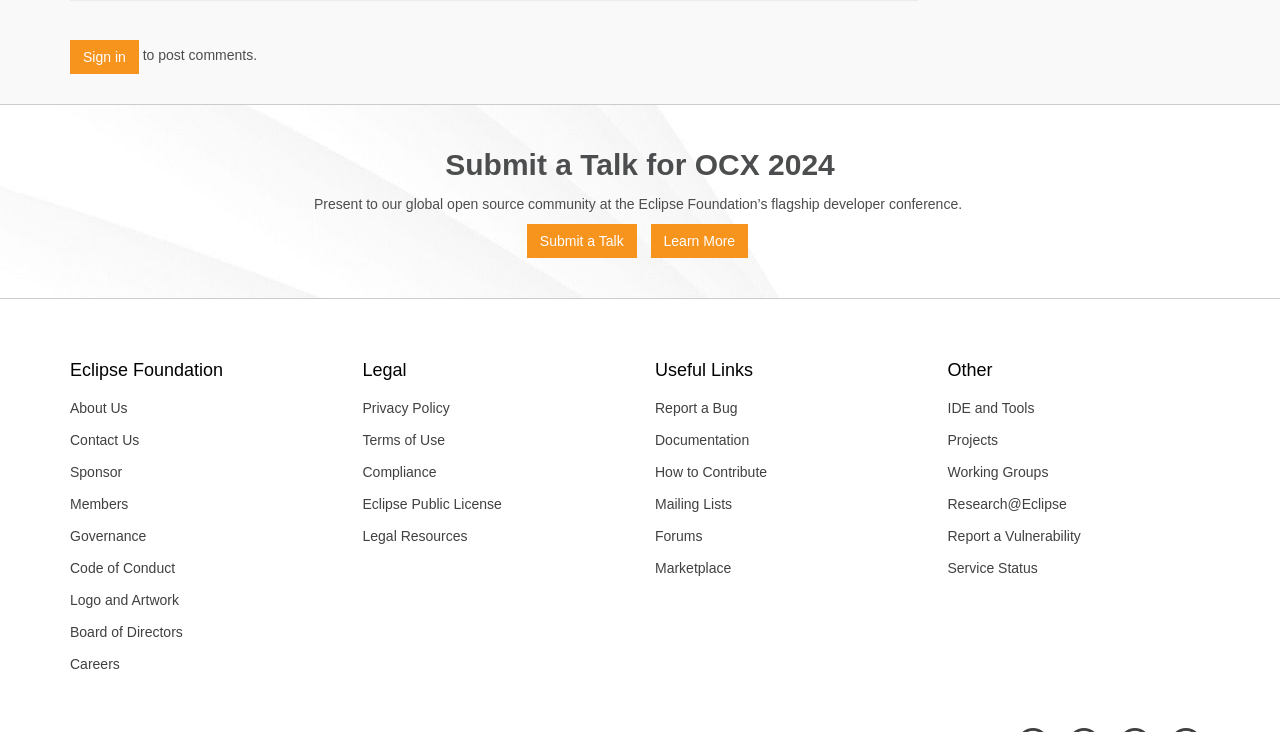Kindly determine the bounding box coordinates for the clickable area to achieve the given instruction: "Report a Bug".

[0.5, 0.535, 0.717, 0.579]